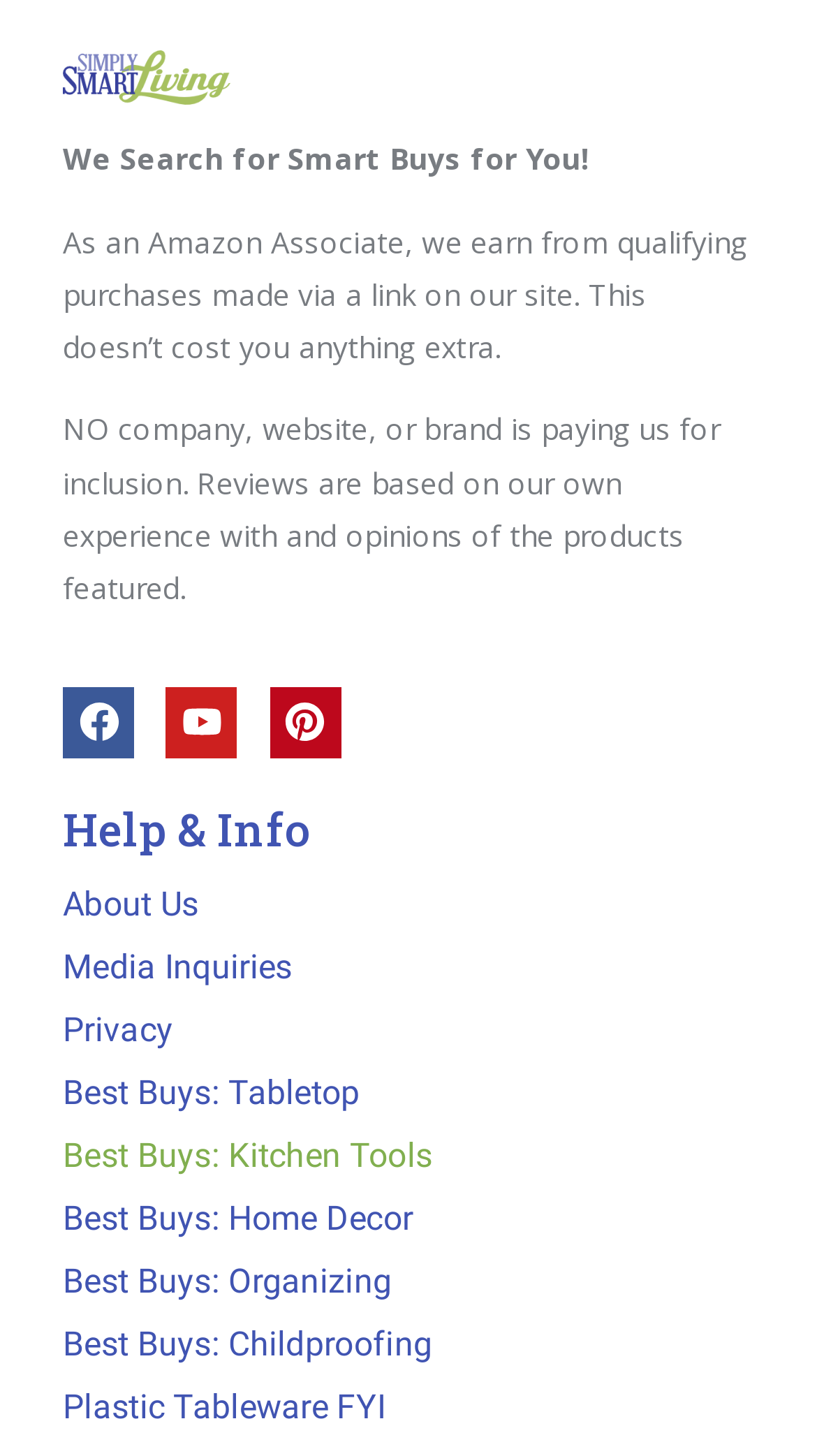Specify the bounding box coordinates of the element's region that should be clicked to achieve the following instruction: "Read about the Best Buys in Tabletop". The bounding box coordinates consist of four float numbers between 0 and 1, in the format [left, top, right, bottom].

[0.077, 0.73, 0.769, 0.773]